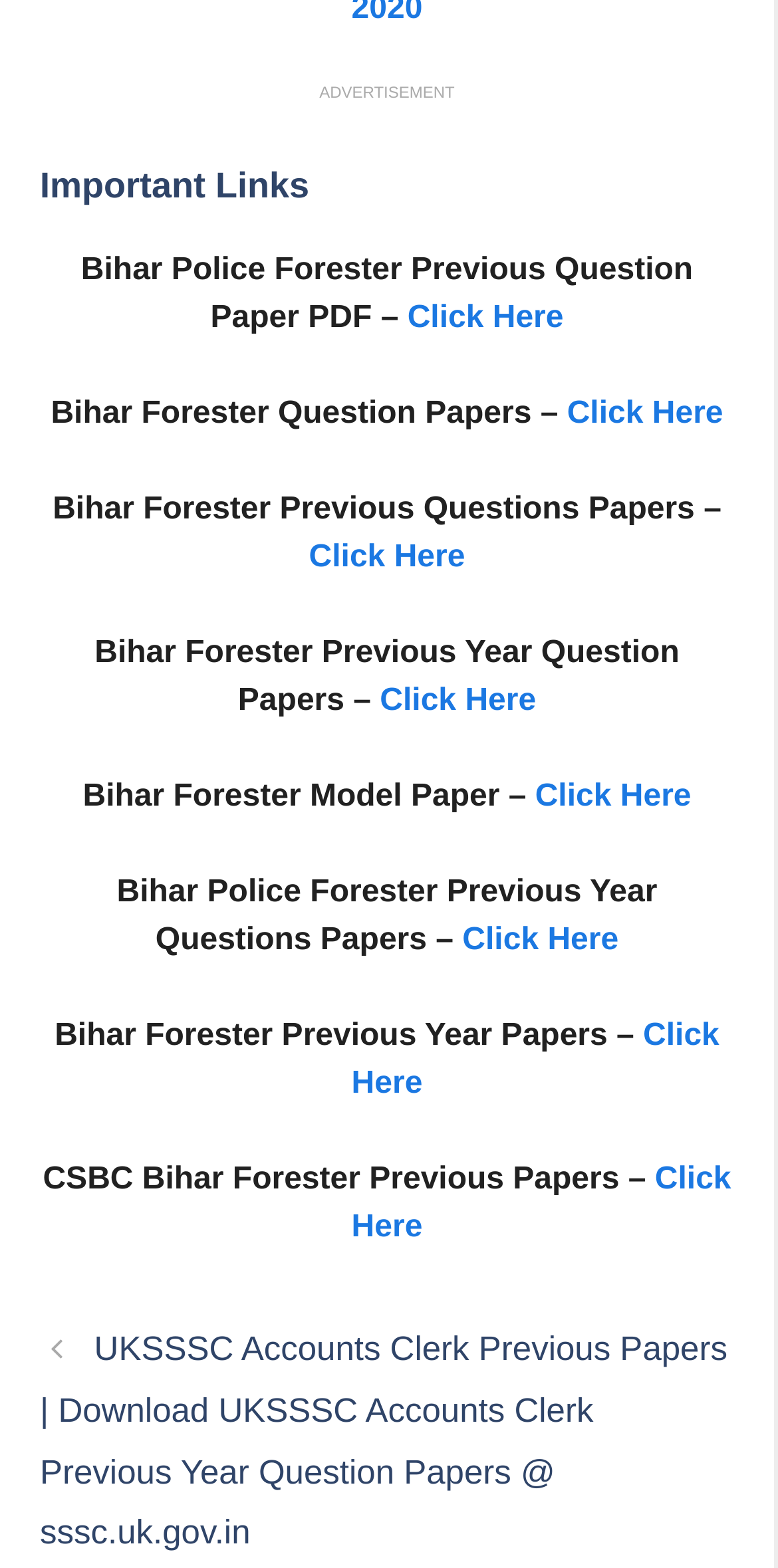Please identify the bounding box coordinates of the area that needs to be clicked to fulfill the following instruction: "Click on Twitter link."

None